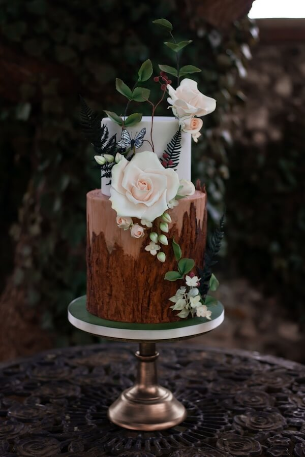Answer the question using only a single word or phrase: 
What is the base layer of the cake designed to resemble?

Peeling bark